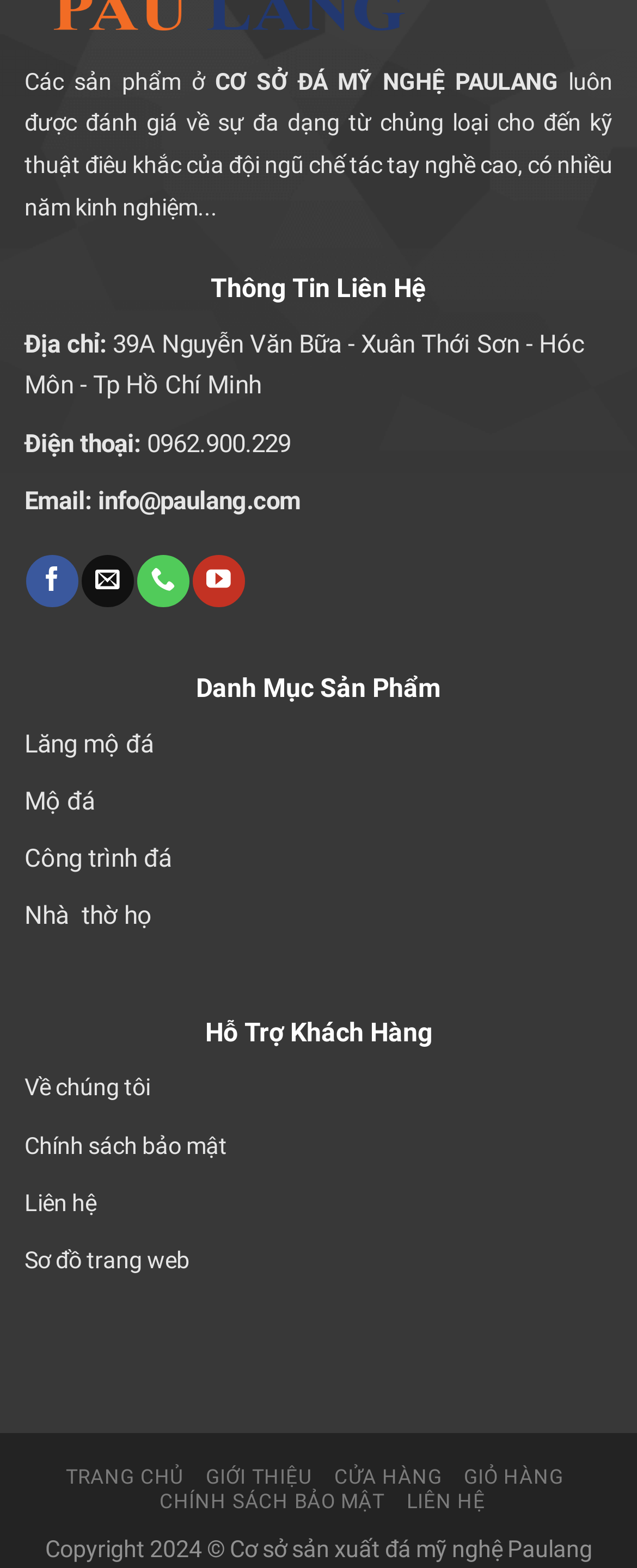What types of products does the company offer?
Look at the image and respond with a one-word or short phrase answer.

Lăng mộ đá, Mộ đá, Công trình đá, Nhà thờ họ